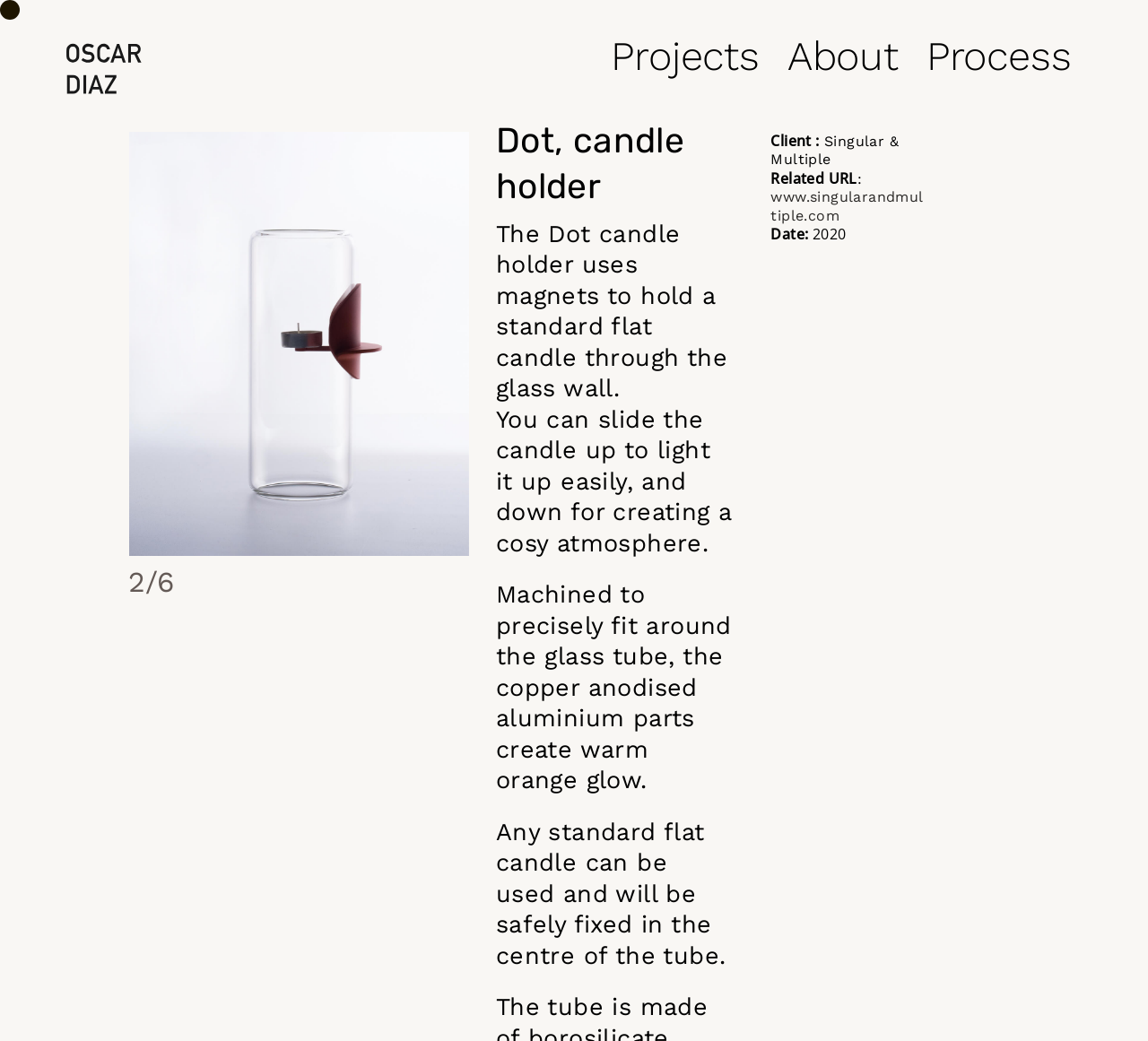Locate the bounding box for the described UI element: "Projects". Ensure the coordinates are four float numbers between 0 and 1, formatted as [left, top, right, bottom].

[0.52, 0.046, 0.674, 0.073]